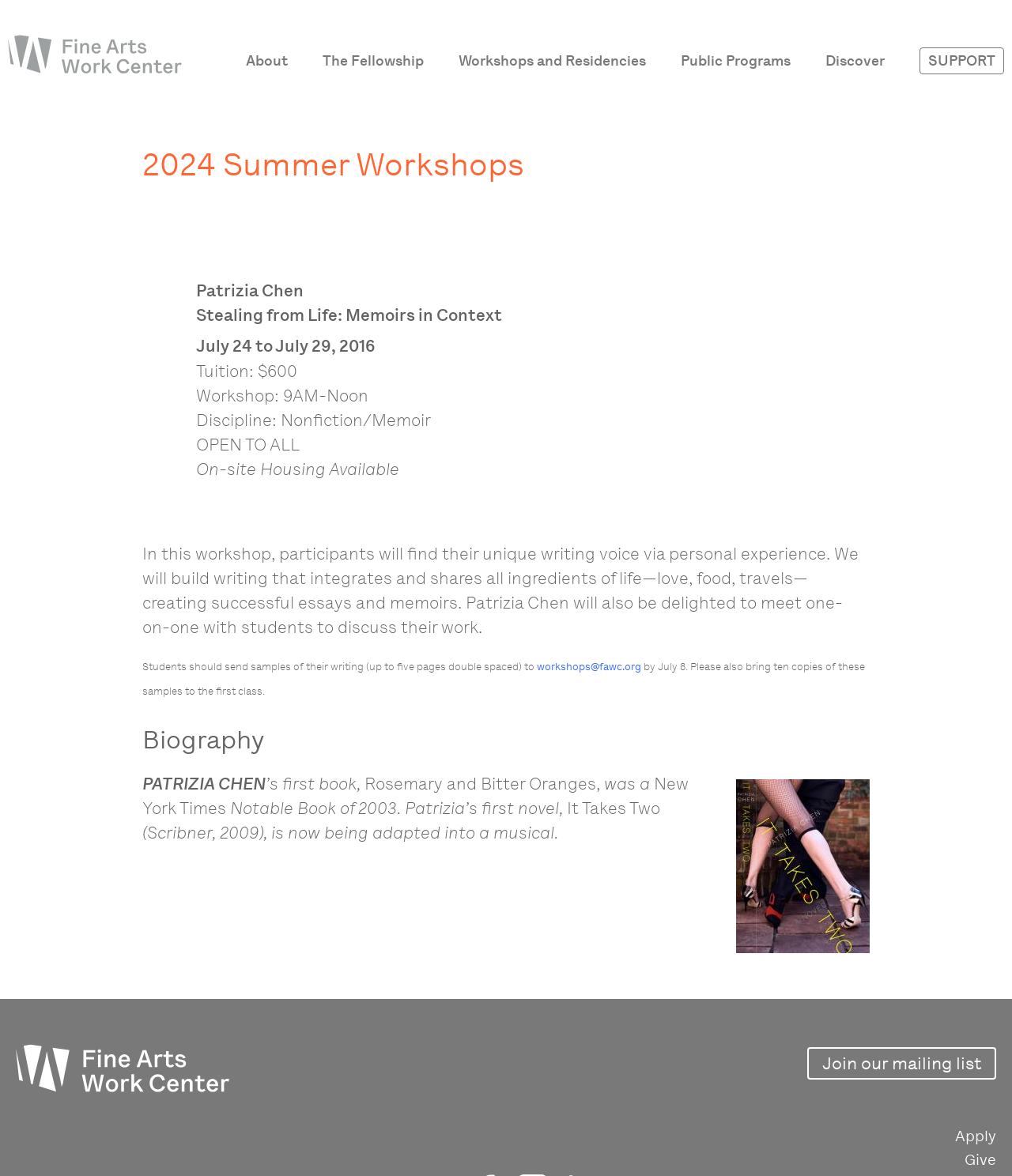Answer this question using a single word or a brief phrase:
What is the discipline of the workshop?

Nonfiction/Memoir